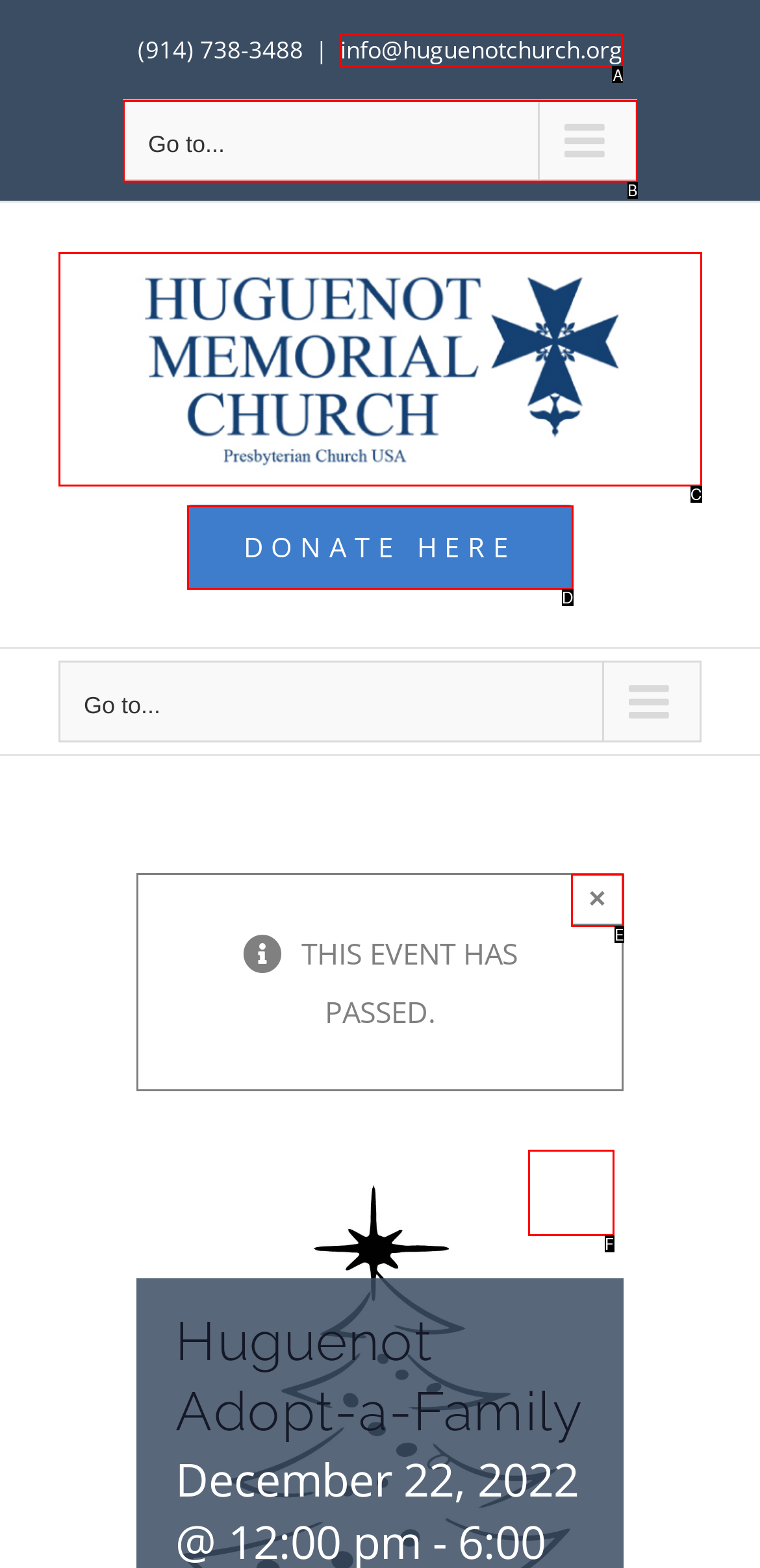Identify the UI element that corresponds to this description: parent_node: DONATE HERE
Respond with the letter of the correct option.

C